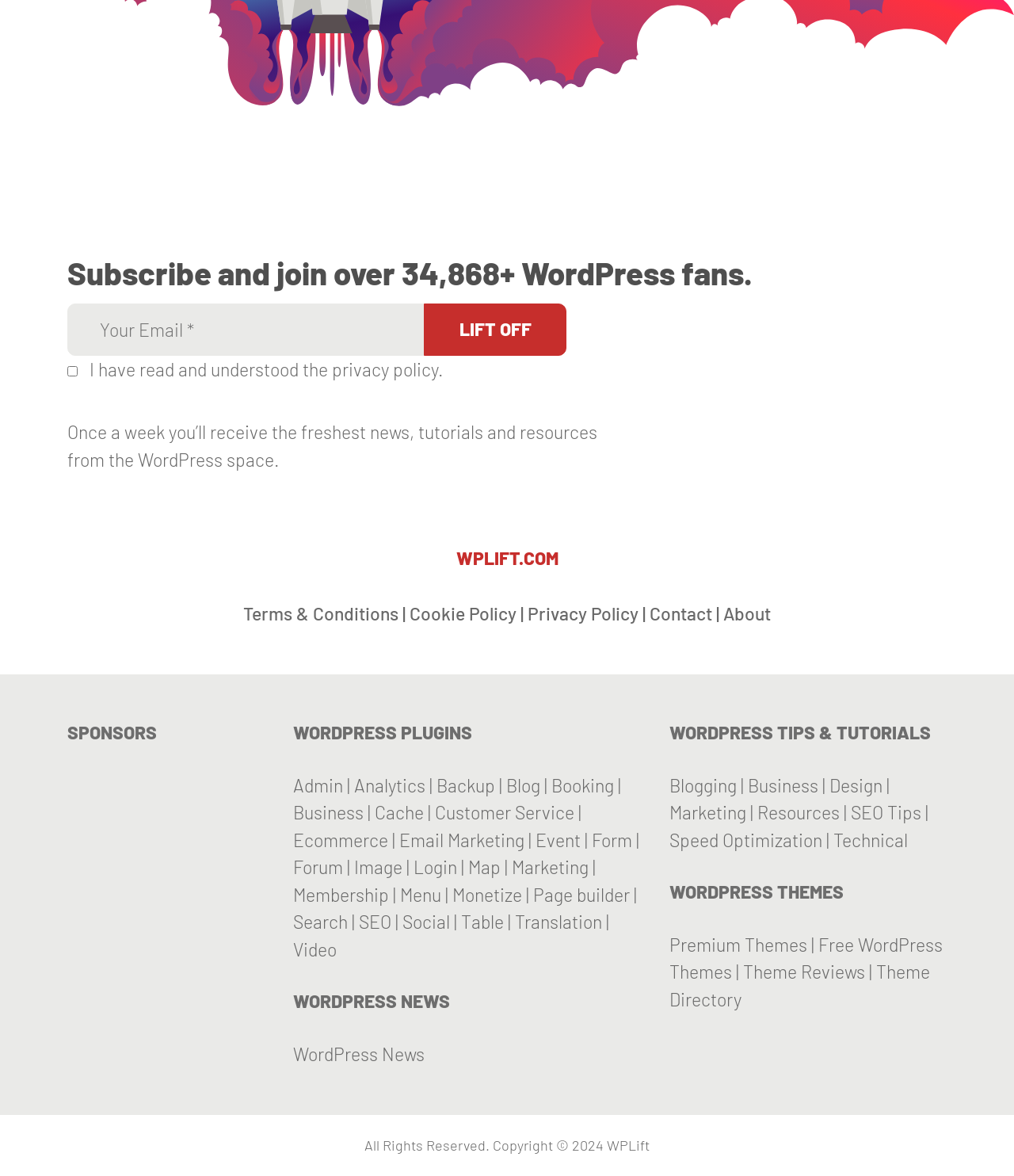What is the function of the 'Lift OFF' button?
Using the image provided, answer with just one word or phrase.

Subscribe